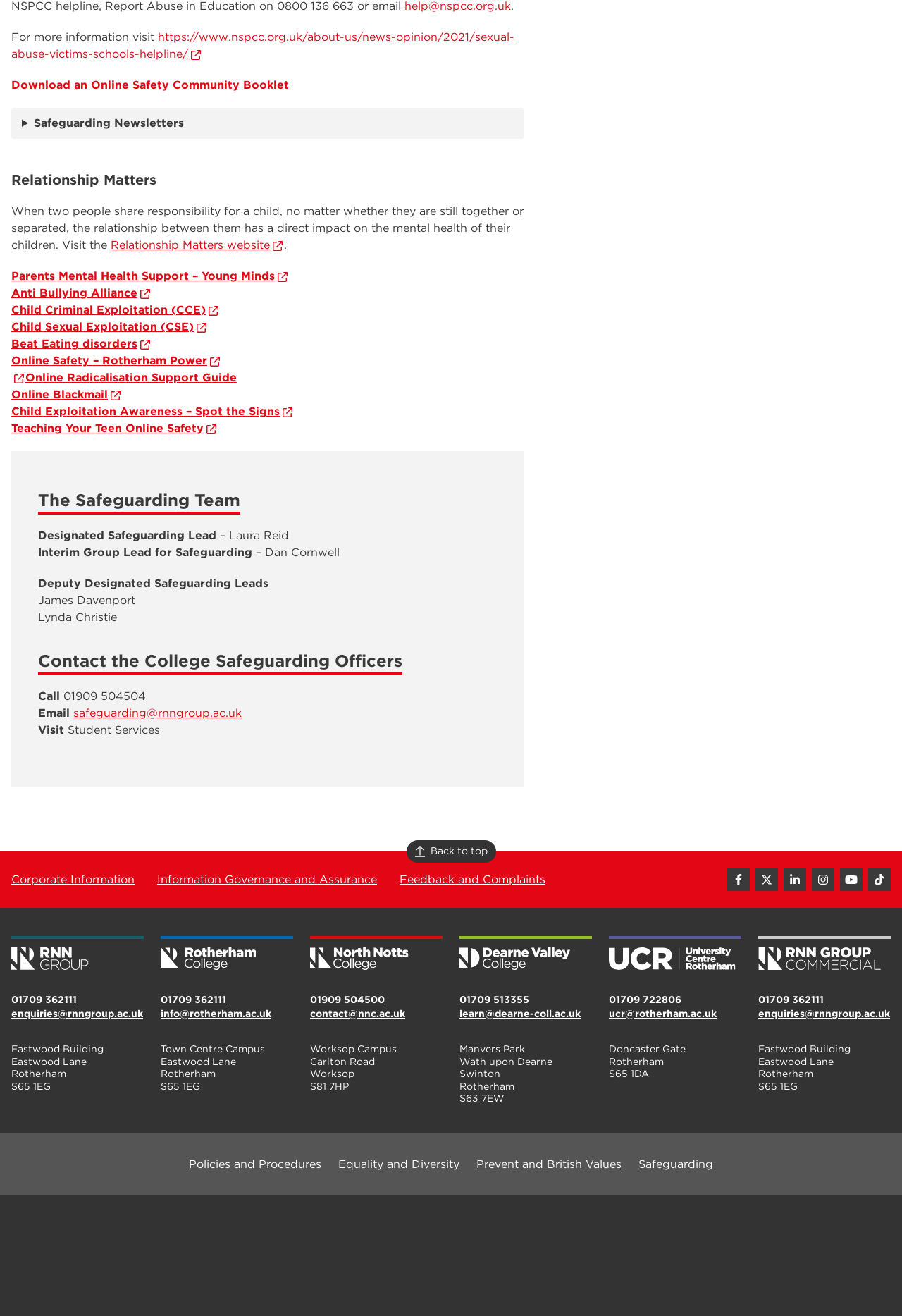Locate the bounding box coordinates of the clickable region necessary to complete the following instruction: "Visit the Relationship Matters website". Provide the coordinates in the format of four float numbers between 0 and 1, i.e., [left, top, right, bottom].

[0.123, 0.181, 0.315, 0.191]